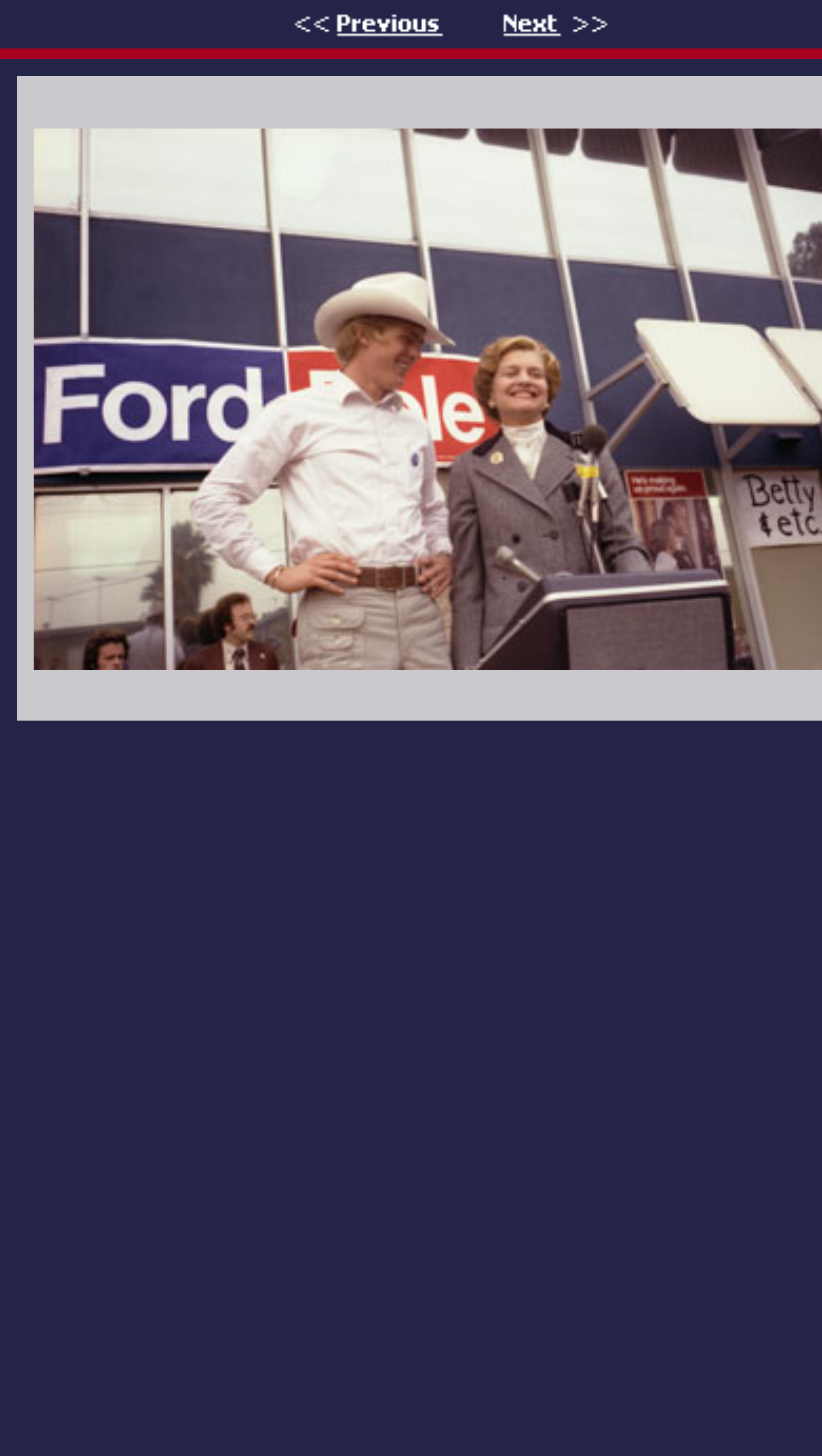Answer the question with a brief word or phrase:
What is the vertical position of the 'Previous' link relative to the table cells?

Above